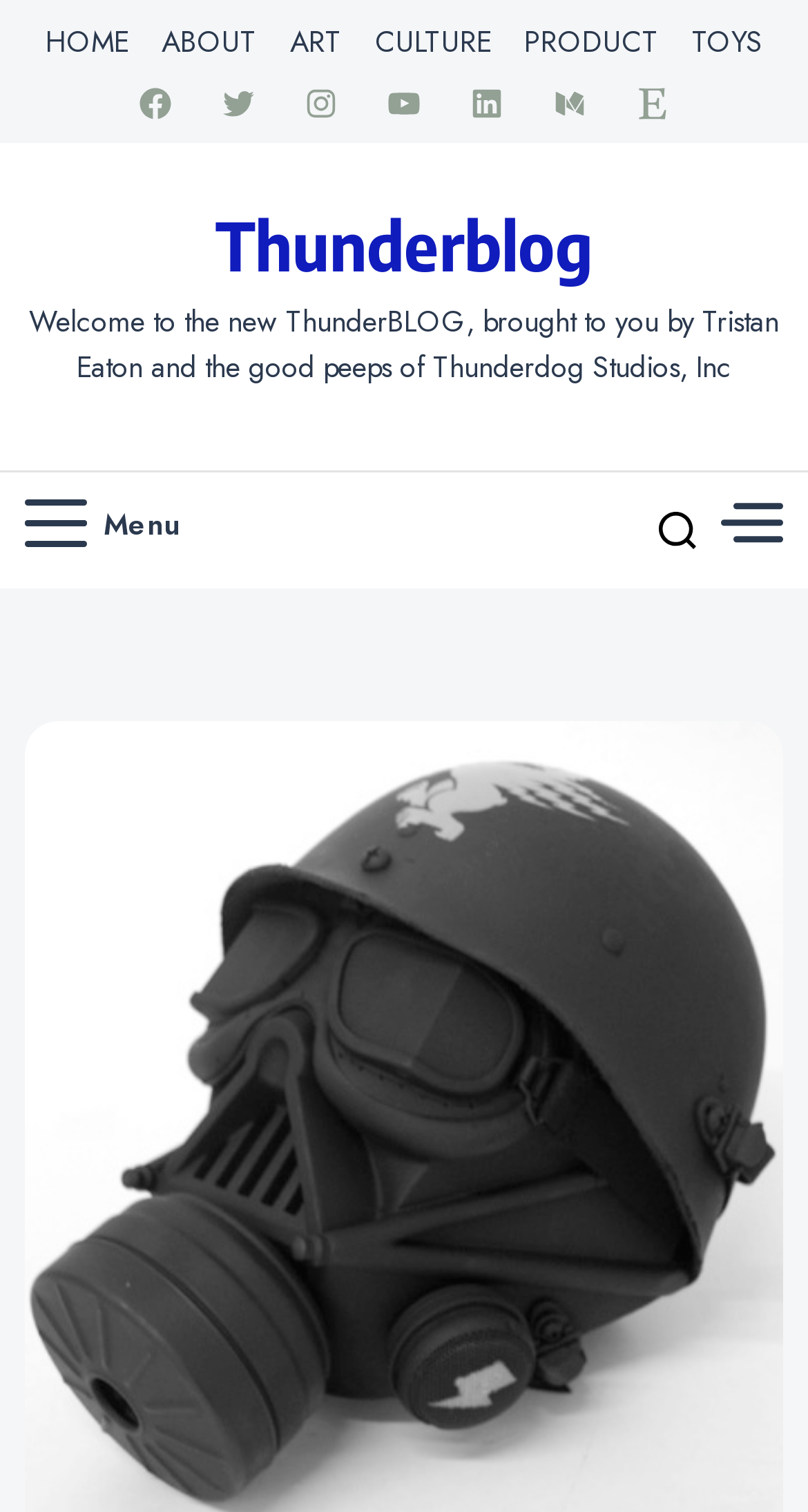What is the welcome message on the webpage?
Using the image, provide a detailed and thorough answer to the question.

I read the static text on the webpage, which is a welcome message, and it starts with 'Welcome to the new ThunderBLOG...'.